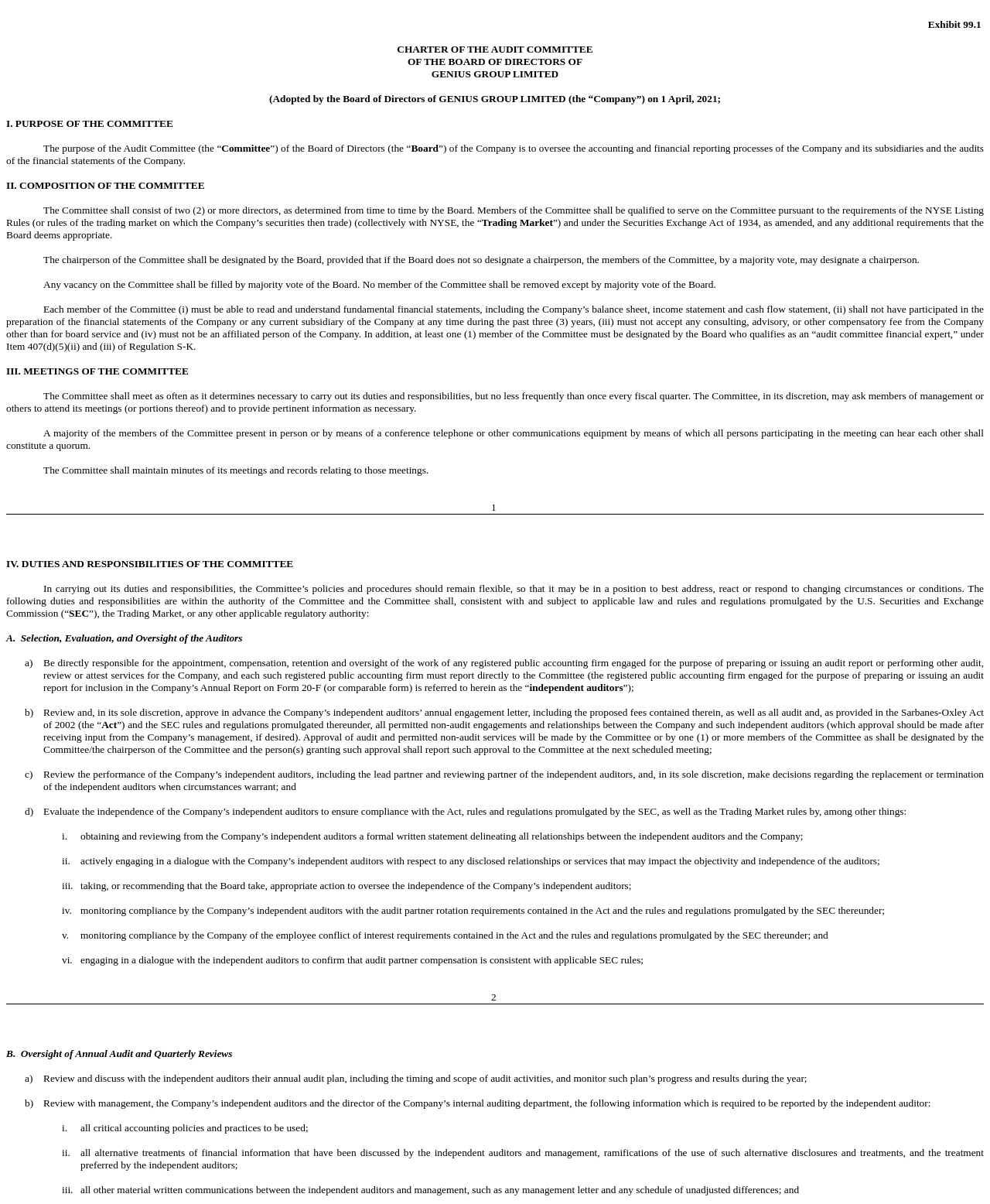Please provide a one-word or phrase answer to the question: 
How often shall the Committee meet?

At least once every fiscal quarter